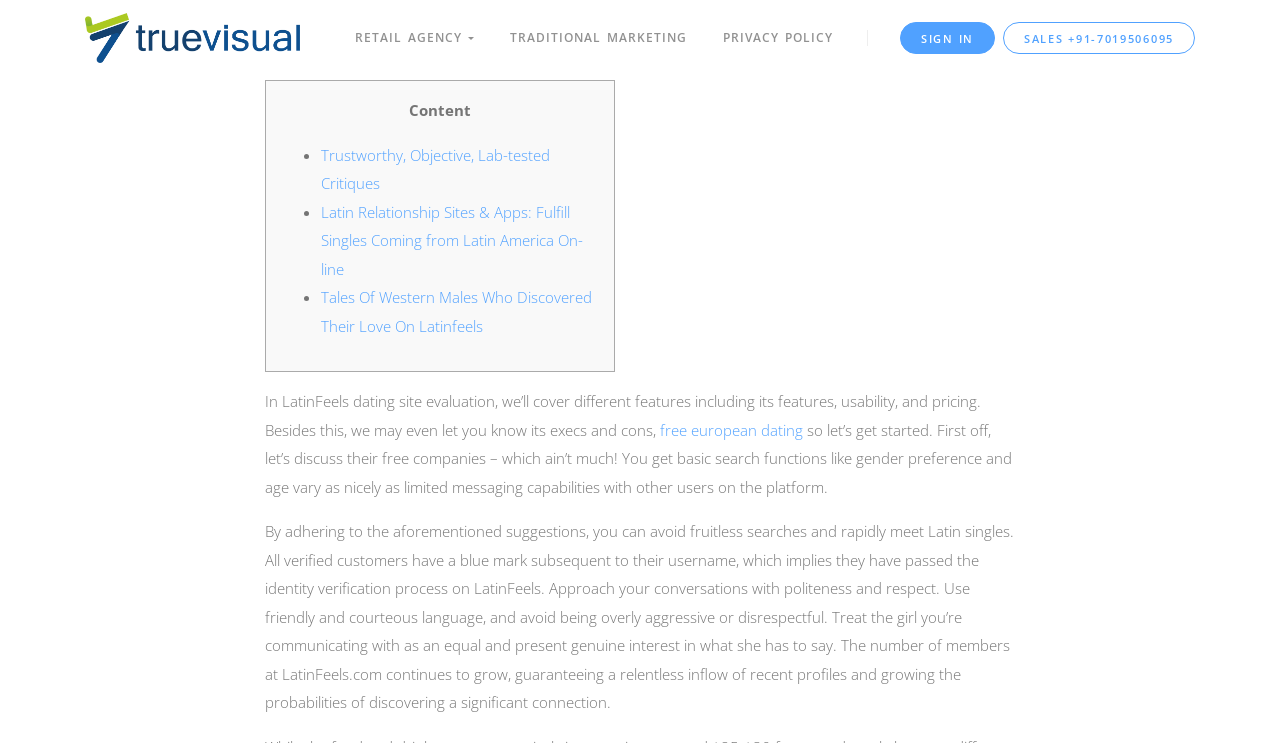Determine the coordinates of the bounding box that should be clicked to complete the instruction: "Get an instant quote now!". The coordinates should be represented by four float numbers between 0 and 1: [left, top, right, bottom].

None